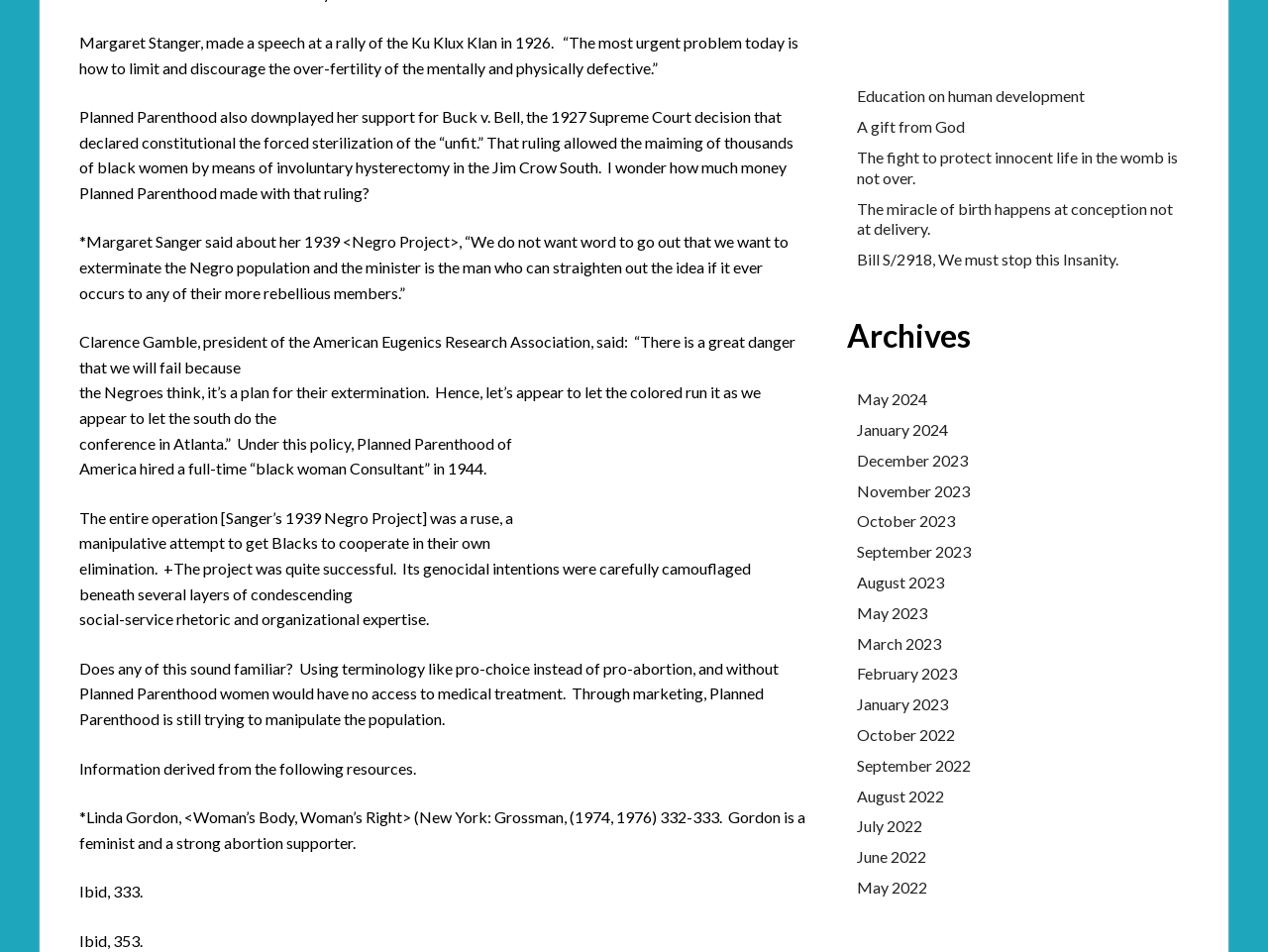Pinpoint the bounding box coordinates of the clickable area needed to execute the instruction: "Click on 'Education on human development'". The coordinates should be specified as four float numbers between 0 and 1, i.e., [left, top, right, bottom].

[0.676, 0.091, 0.856, 0.111]